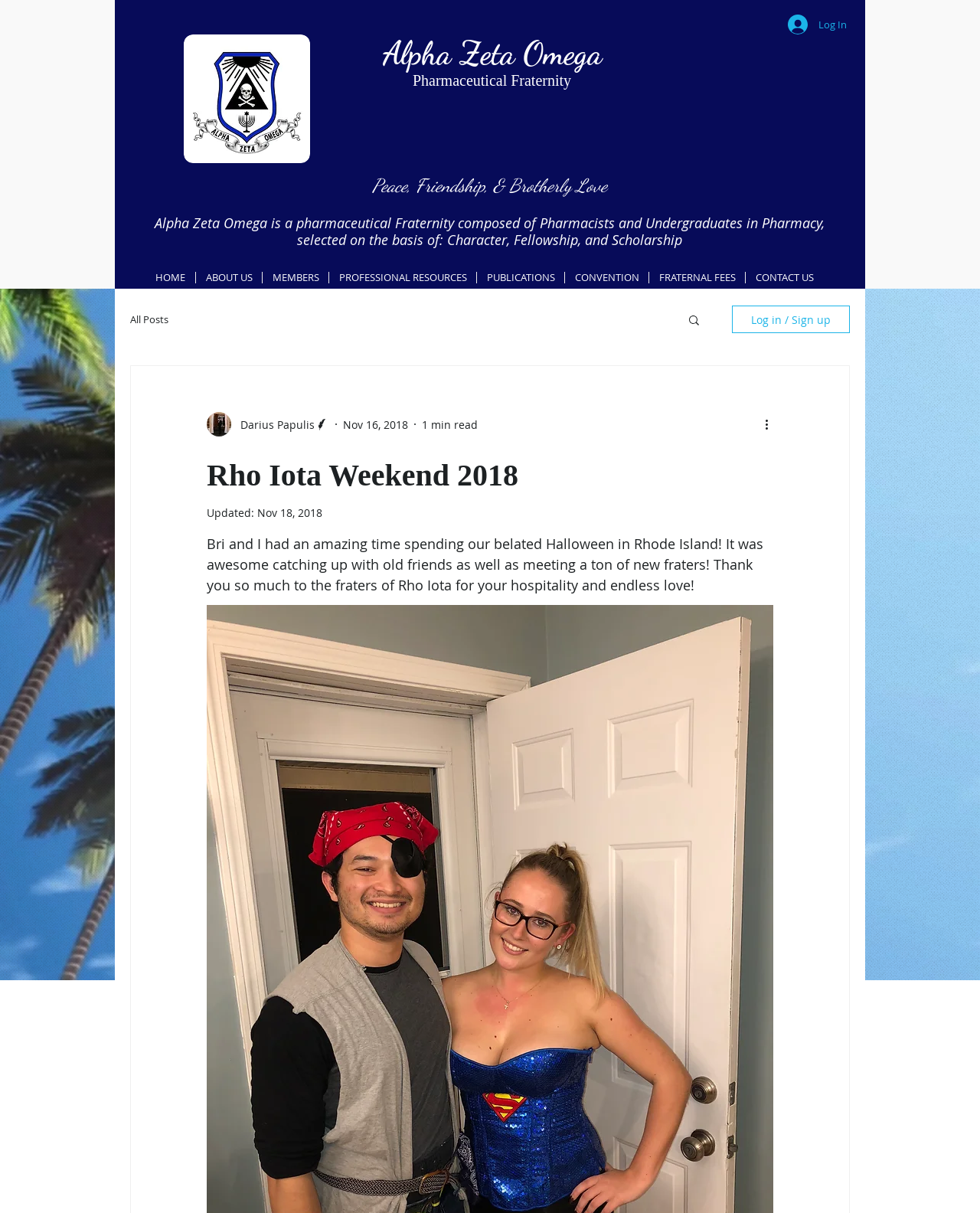Identify the bounding box of the UI component described as: "All Posts".

[0.133, 0.258, 0.172, 0.269]